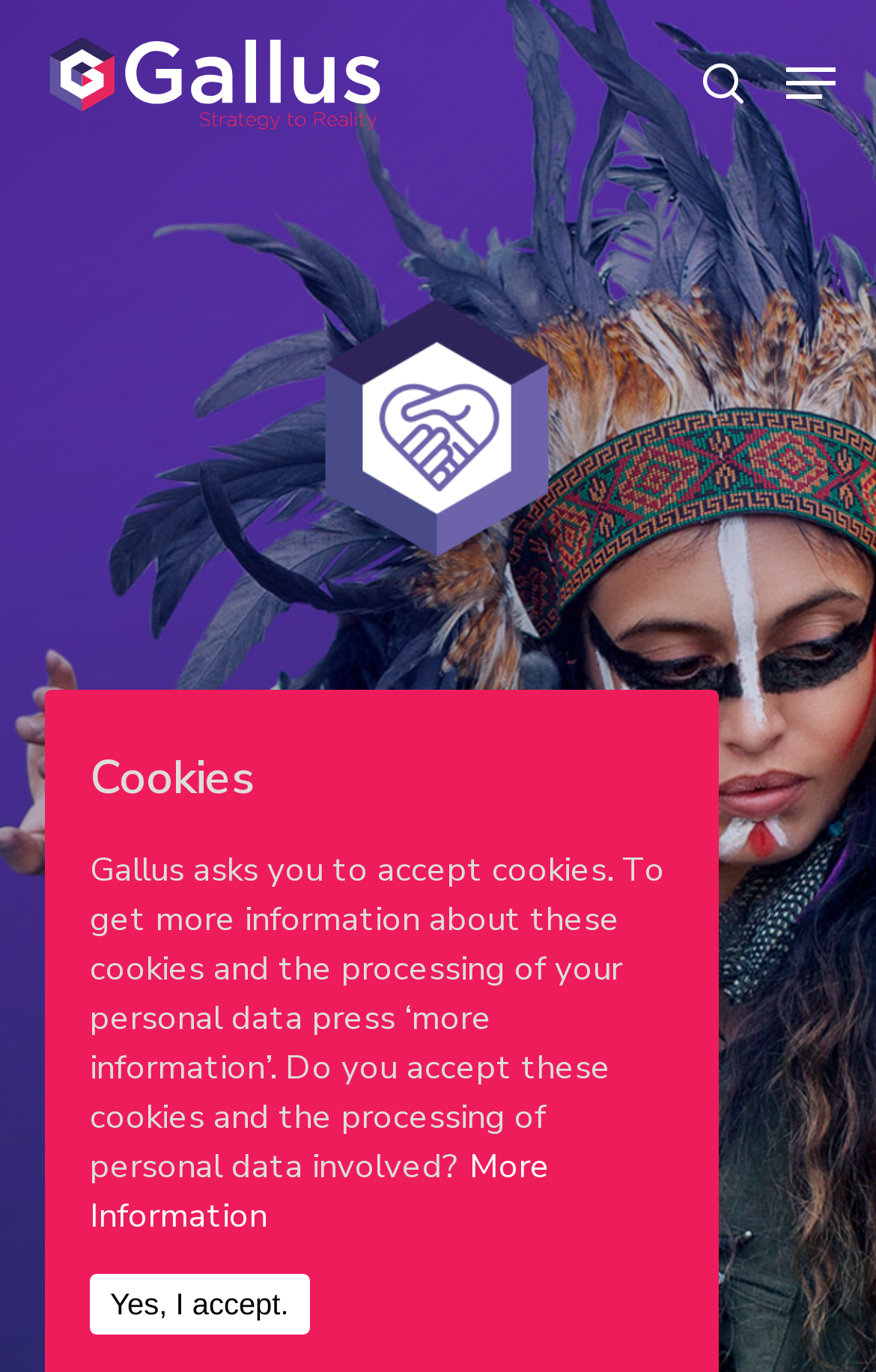From the webpage screenshot, identify the region described by aria-label="Search". Provide the bounding box coordinates as (top-left x, top-left y, bottom-right x, bottom-right y), with each value being a floating point number between 0 and 1.

None